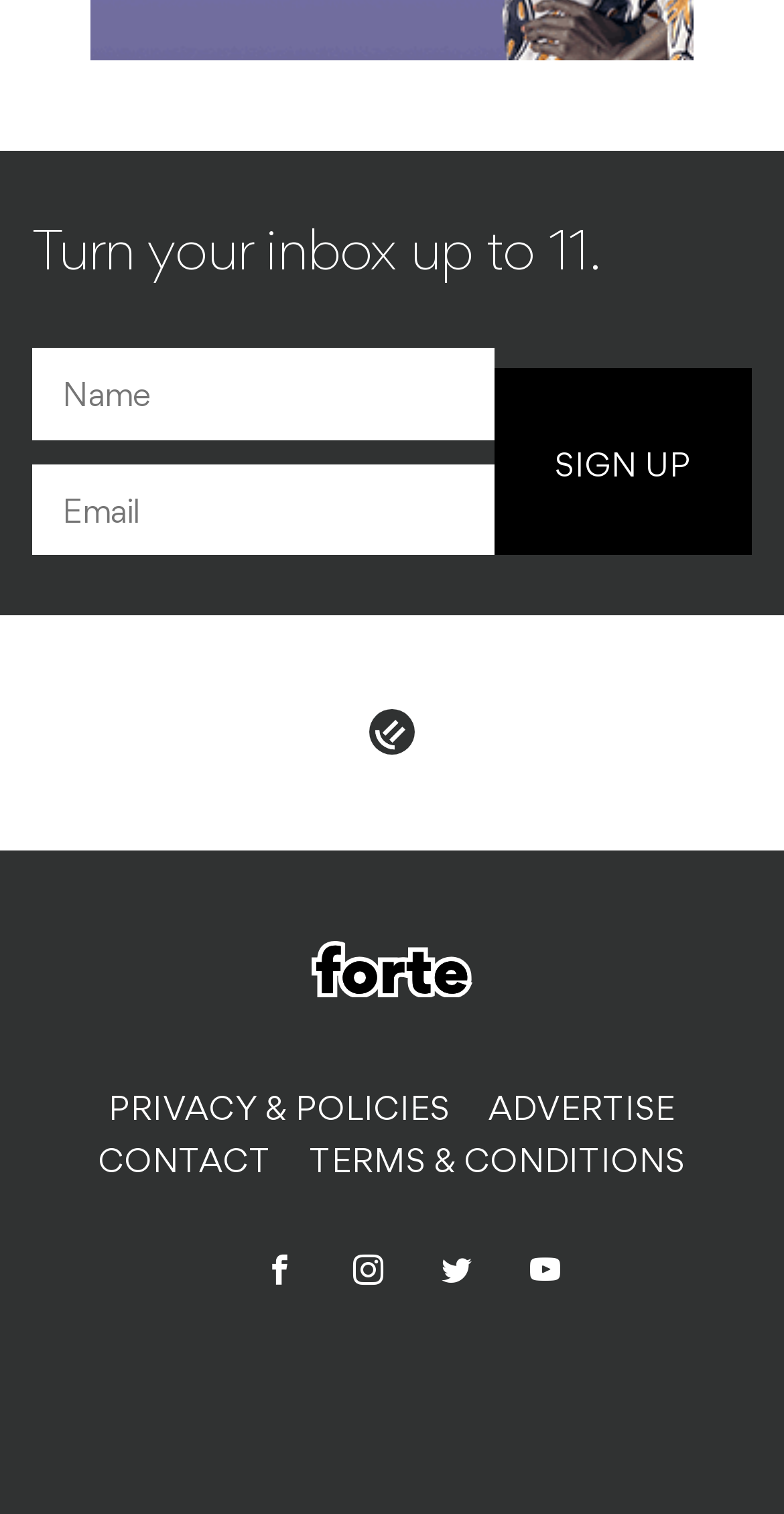From the webpage screenshot, predict the bounding box of the UI element that matches this description: "Sign up".

[0.631, 0.243, 0.959, 0.367]